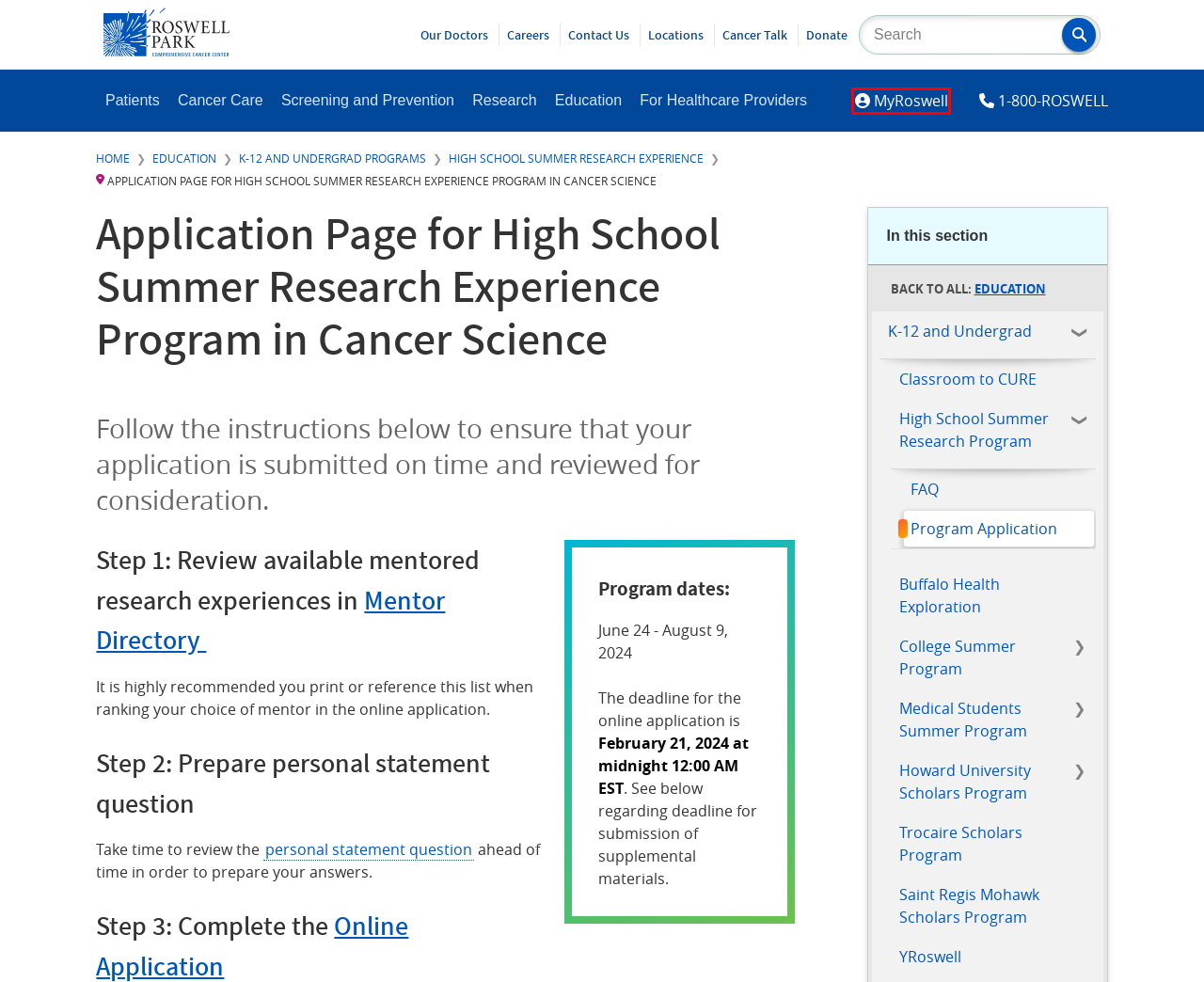Given a screenshot of a webpage featuring a red bounding box, identify the best matching webpage description for the new page after the element within the red box is clicked. Here are the options:
A. Buffalo Healthcare Exploration | Roswell Park Comprehensive Cancer Center - Buffalo, NY
B. Comprehensive Cancer Information - NCI
C. Accessibility Request or Problem Report
D. Roswell Park Comprehensive Cancer Center Donation Form - Roswell Park Comprehensive Cancer Center
E. Patient Portal - MyRoswell: Login
F. High School Summer Research Experience Program in Cancer Science Online Application
G. Yroswell - For A World Without Cancer
H. Profile

E